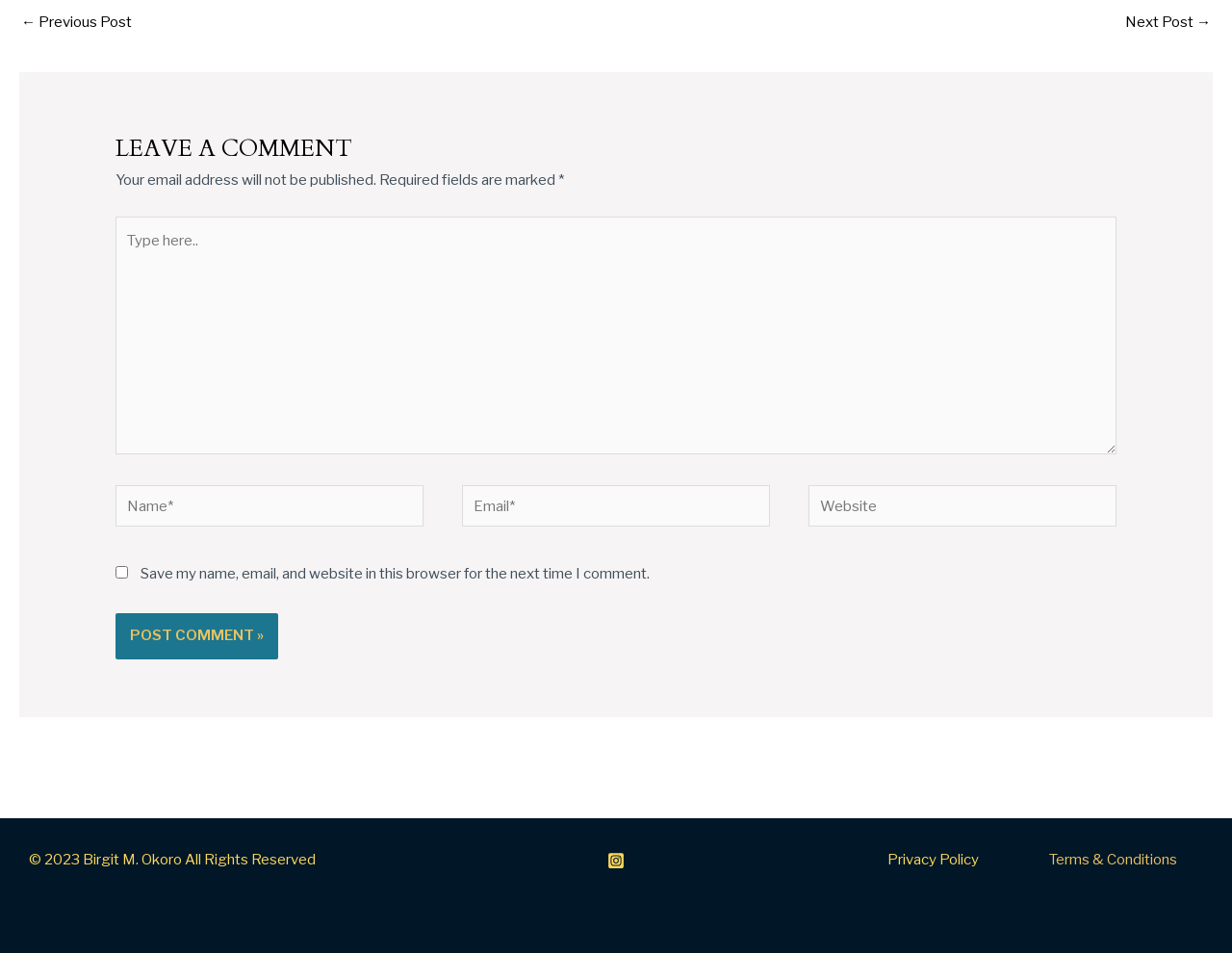Determine the bounding box coordinates of the region that needs to be clicked to achieve the task: "Click the 'Next Post →' link".

[0.913, 0.008, 0.983, 0.043]